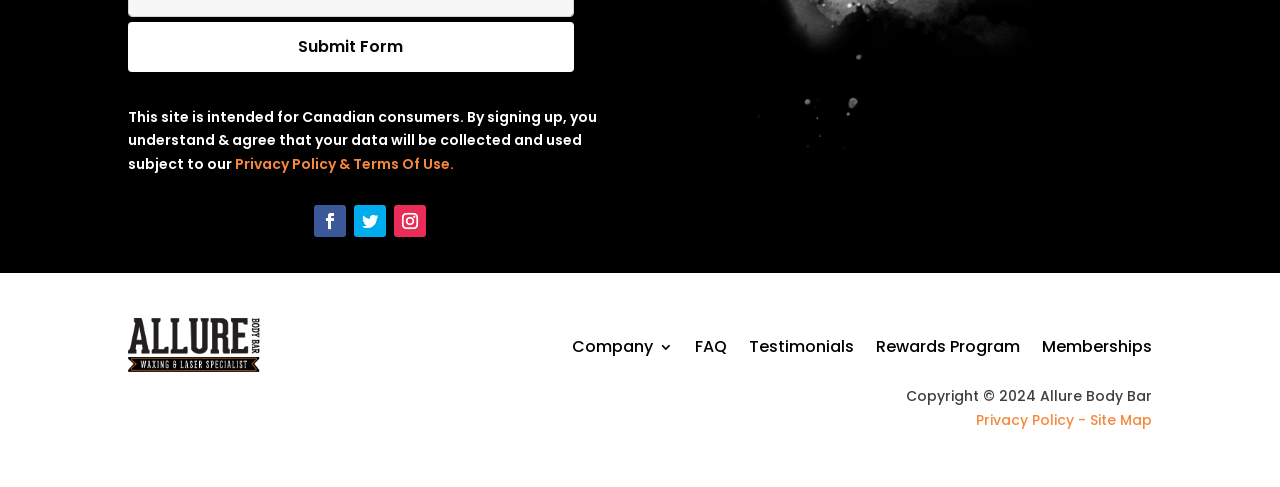Provide a single word or phrase answer to the question: 
How many social media links are available?

3